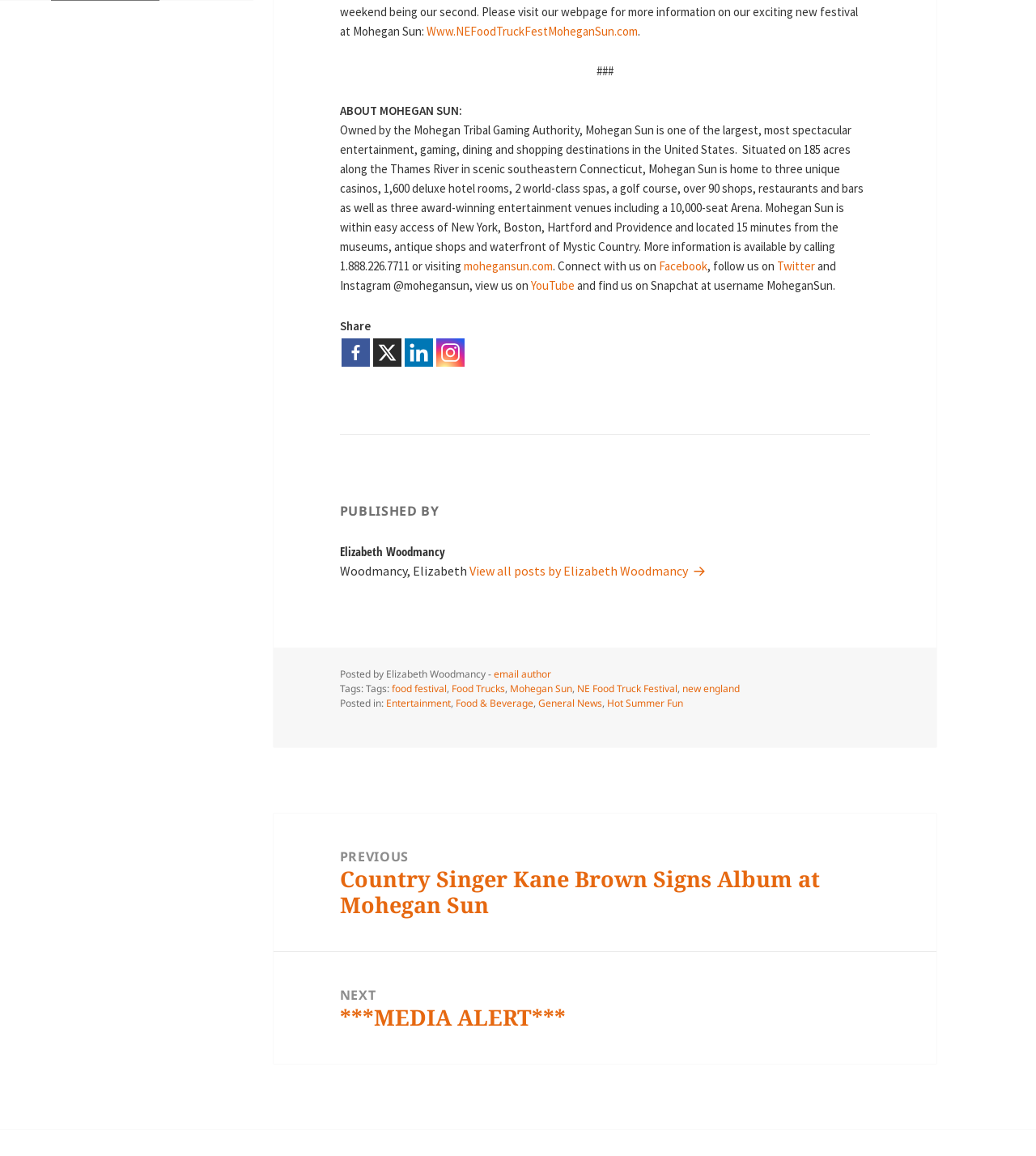Find the bounding box coordinates of the UI element according to this description: "Next Next post: ***MEDIA ALERT***".

[0.264, 0.824, 0.904, 0.92]